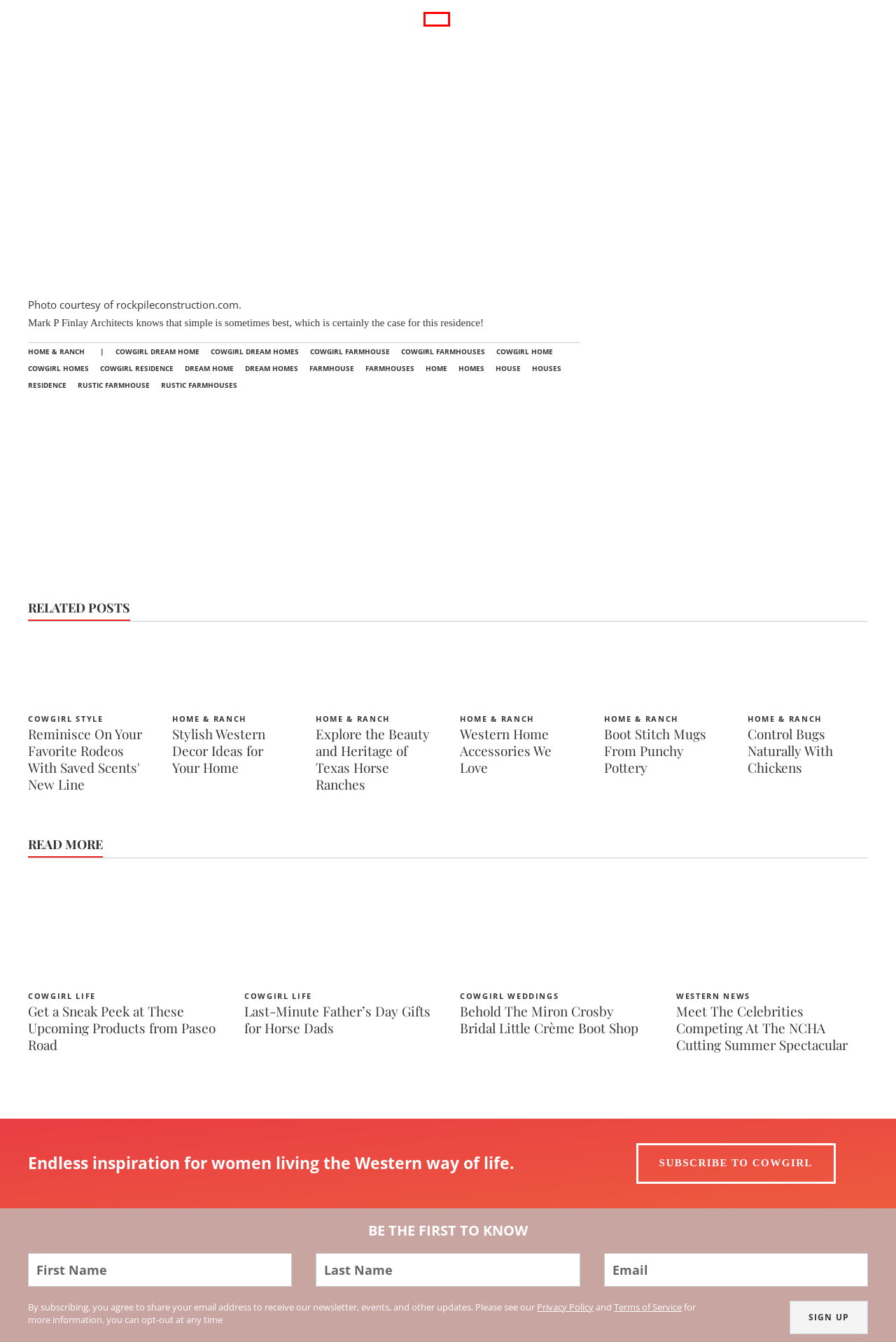You are provided with a screenshot of a webpage that includes a red rectangle bounding box. Please choose the most appropriate webpage description that matches the new webpage after clicking the element within the red bounding box. Here are the candidates:
A. dream home
B. Control Bugs Naturally With Chickens
C. cowgirl homes
D. home
E. COWGIRL Article and Photography Submission Guidelines - COWGIRL Magazine
F. Reminisce On Your Favorite Rodeos With Saved Scents' New Line
G. Stylish Western Decor Ideas for Your Home
H. homes

D